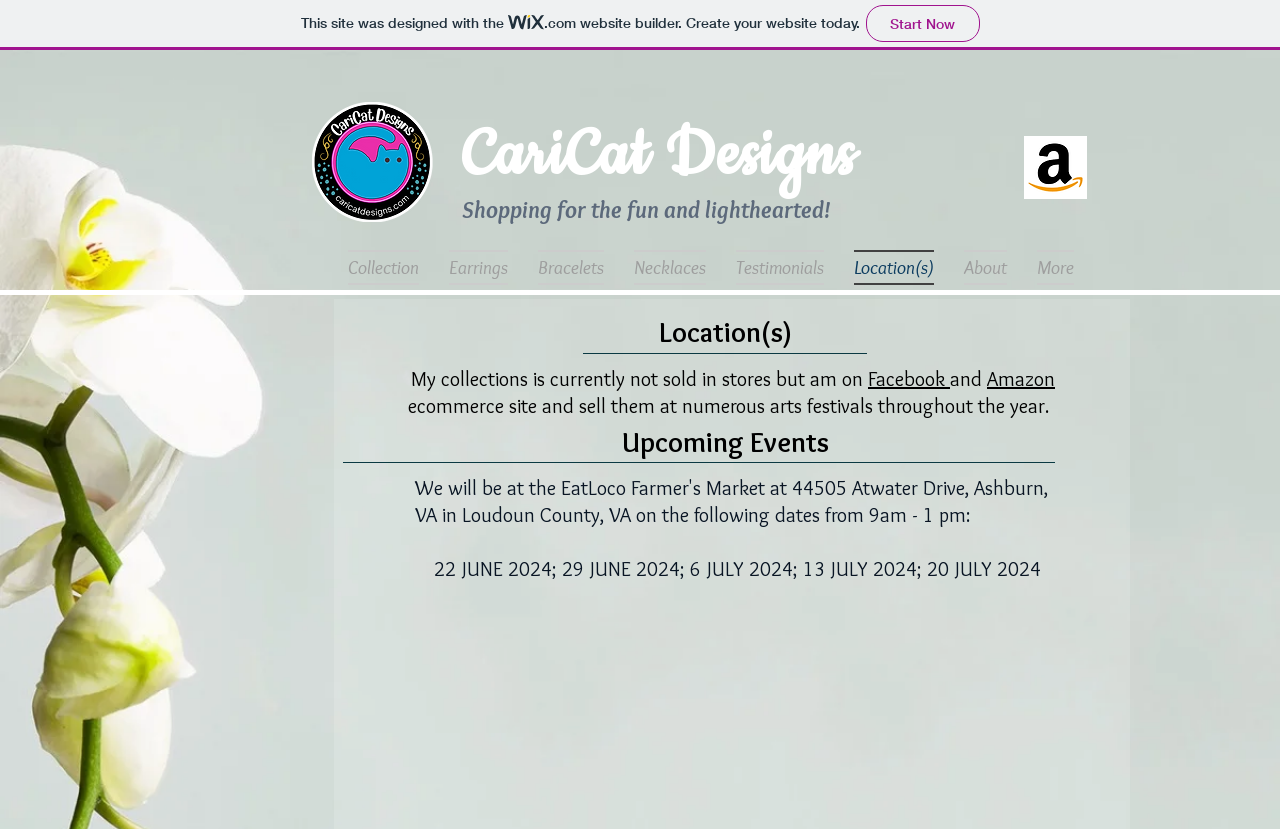How many navigation links are there?
Using the image, provide a concise answer in one word or a short phrase.

7